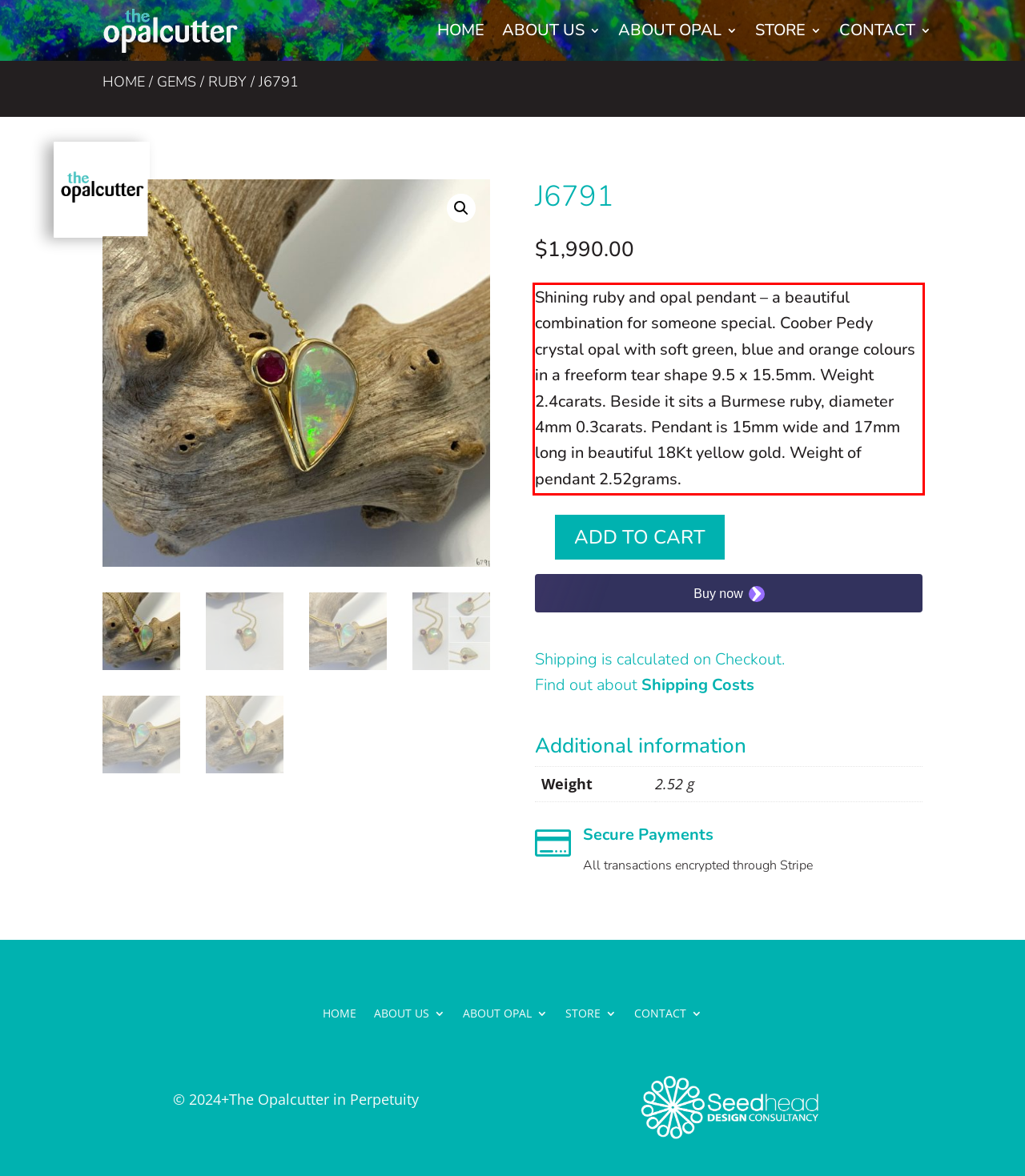Please look at the webpage screenshot and extract the text enclosed by the red bounding box.

Shining ruby and opal pendant – a beautiful combination for someone special. Coober Pedy crystal opal with soft green, blue and orange colours in a freeform tear shape 9.5 x 15.5mm. Weight 2.4carats. Beside it sits a Burmese ruby, diameter 4mm 0.3carats. Pendant is 15mm wide and 17mm long in beautiful 18Kt yellow gold. Weight of pendant 2.52grams.